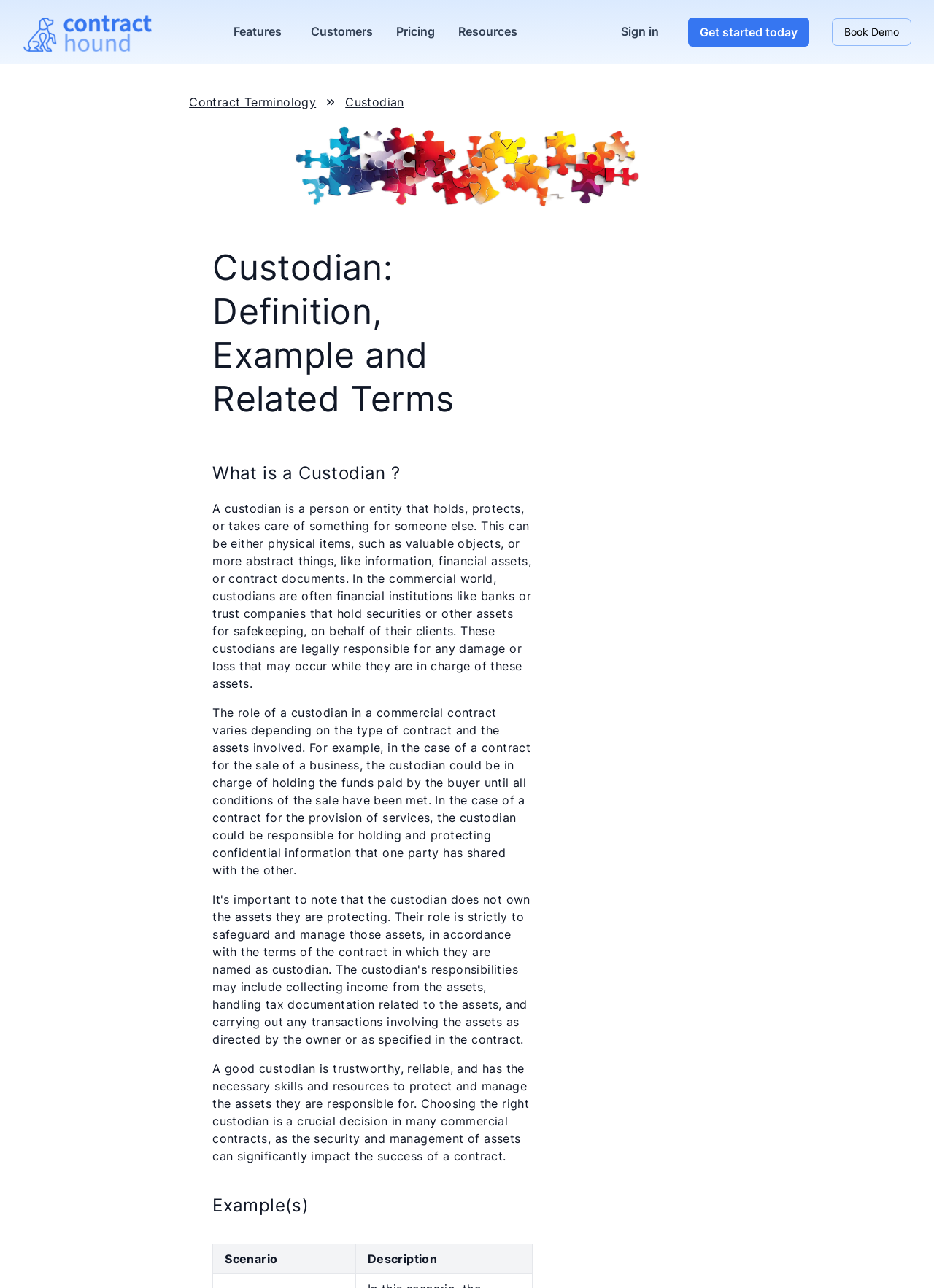Provide a single word or phrase answer to the question: 
What is the role of a custodian in a commercial contract?

Varies depending on contract and assets